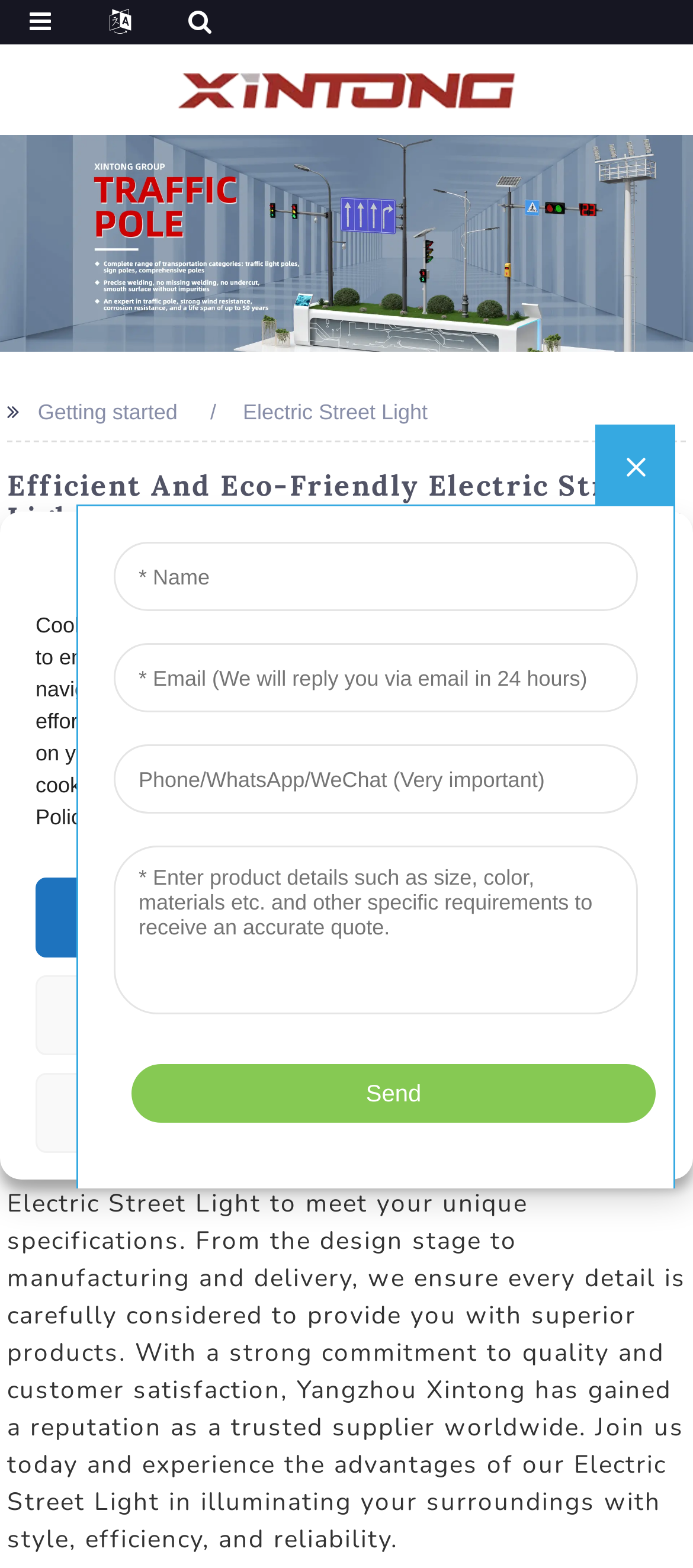Show me the bounding box coordinates of the clickable region to achieve the task as per the instruction: "View Galvanized Pole".

[0.0, 0.145, 1.0, 0.163]